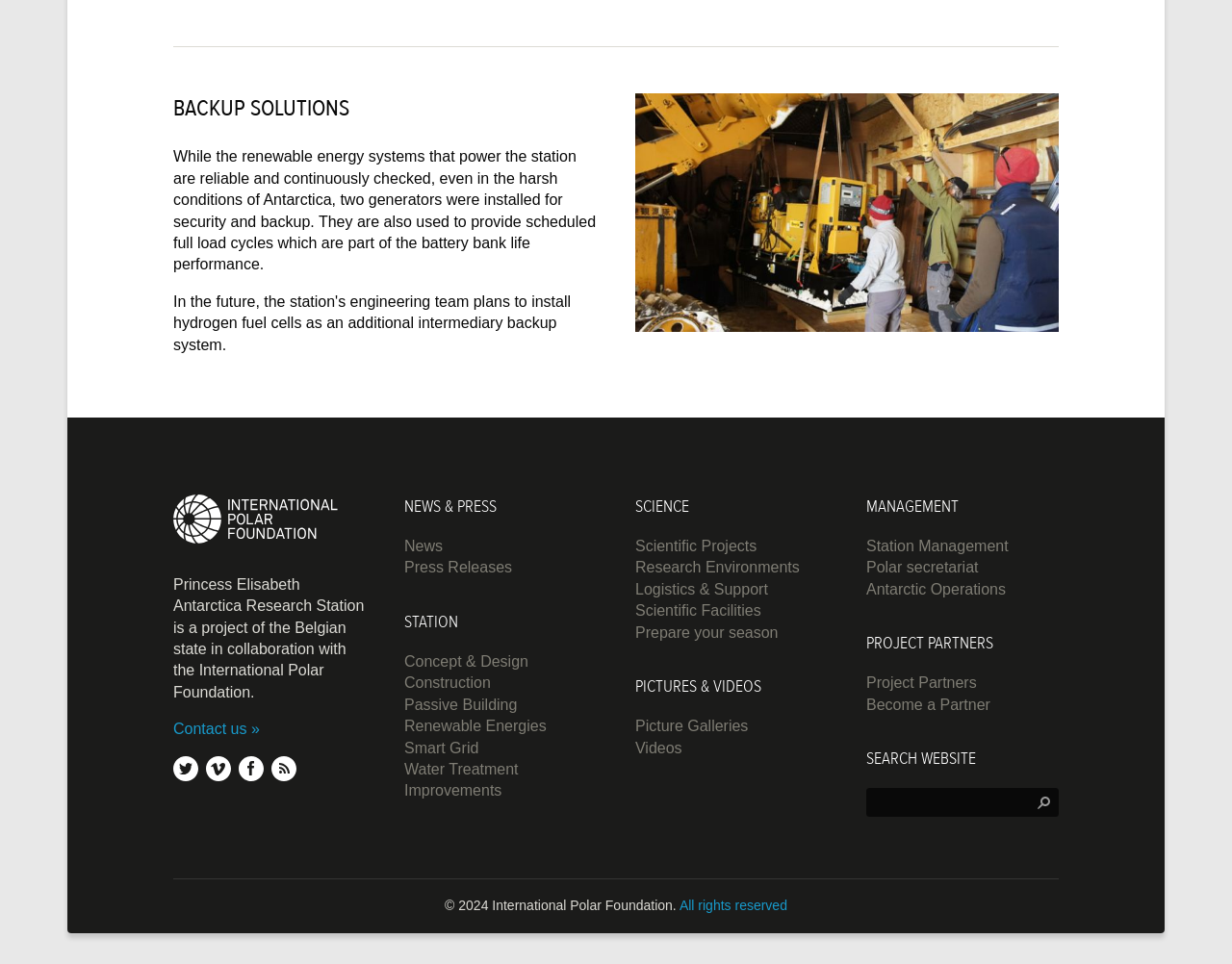Give a concise answer of one word or phrase to the question: 
What is the purpose of the two generators?

Security and backup